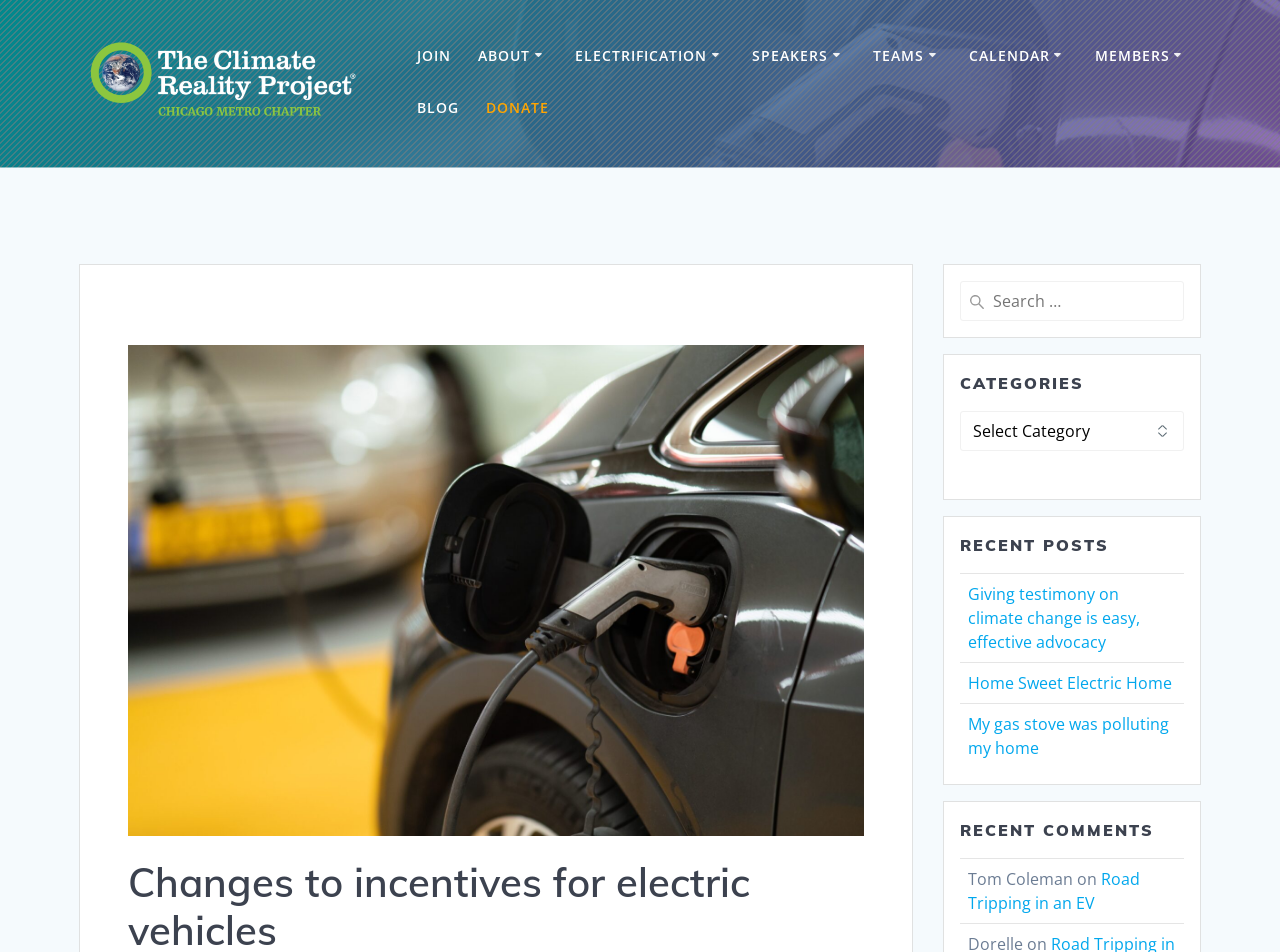Provide the bounding box coordinates for the UI element that is described by this text: "Road Tripping in an EV". The coordinates should be in the form of four float numbers between 0 and 1: [left, top, right, bottom].

[0.756, 0.912, 0.891, 0.96]